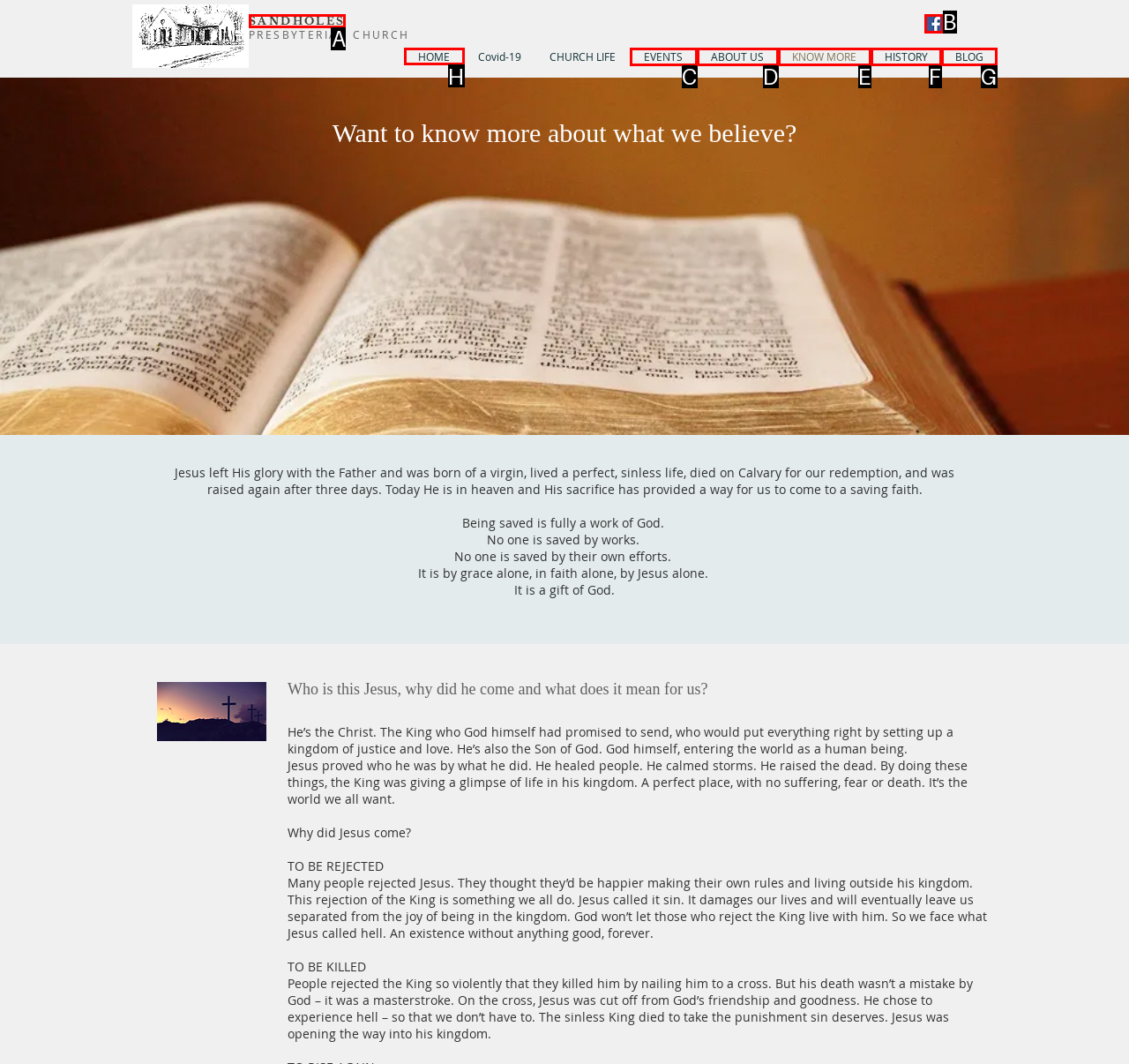Identify the correct option to click in order to accomplish the task: Click the 'HOME' link Provide your answer with the letter of the selected choice.

H